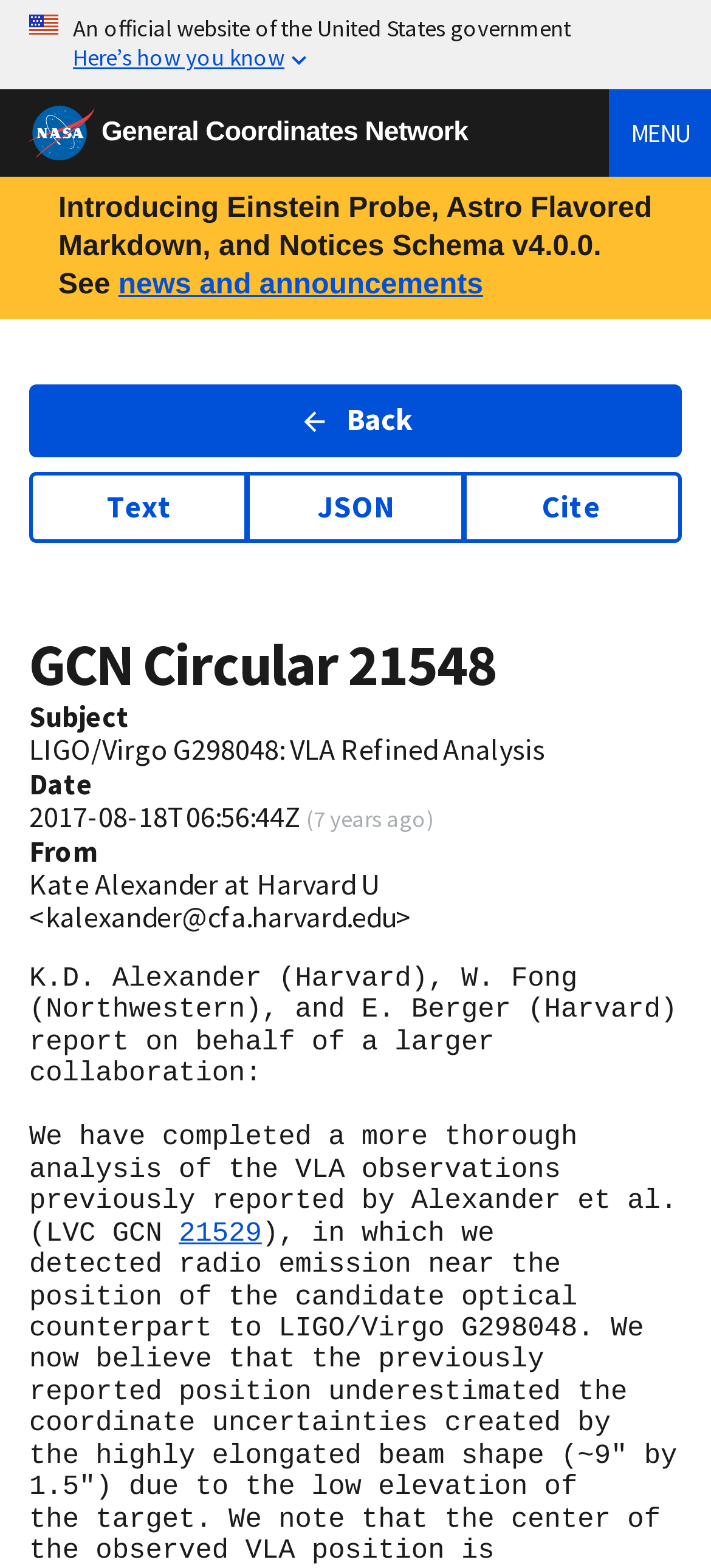For the following element description, predict the bounding box coordinates in the format (top-left x, top-left y, bottom-right x, bottom-right y). All values should be floating point numbers between 0 and 1. Description: Write For Us

None